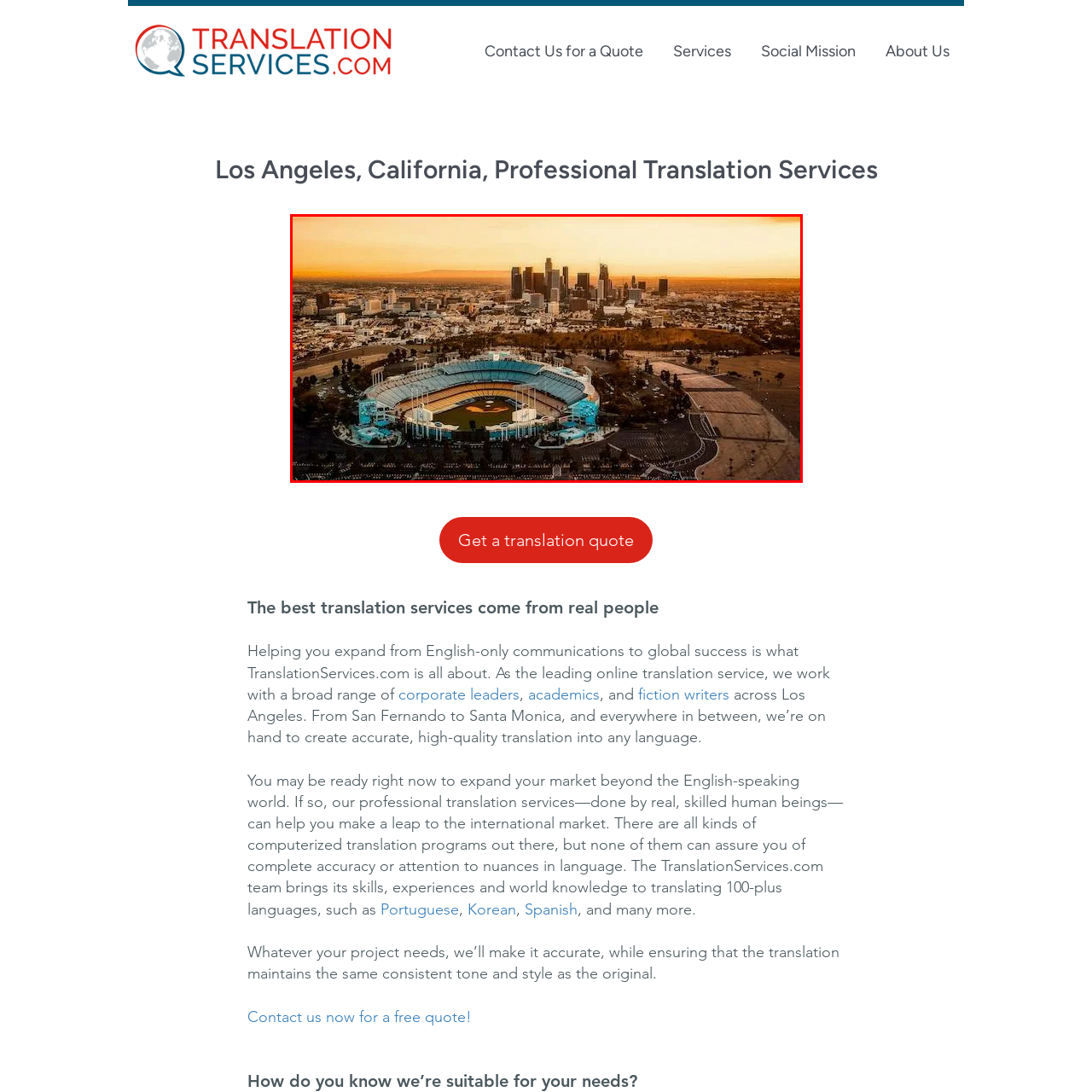Detail the features and components of the image inside the red outline.

A stunning aerial view of Los Angeles captures the iconic Dodger Stadium, beautifully illuminated against the backdrop of the city's skyline at sunset. The vibrant hues of orange and gold in the sky highlight the sprawling urban landscape, revealing a blend of historic and modern architecture. The stadium, known for its deep roots in baseball history, sits in the foreground, surrounded by palm trees and the bustling city below. As night falls, the stadium's design and layout promise an electric atmosphere for fans, symbolizing Los Angeles' thriving sports culture. This image encapsulates the essence of the city, where sports, culture, and stunning views intertwine seamlessly.